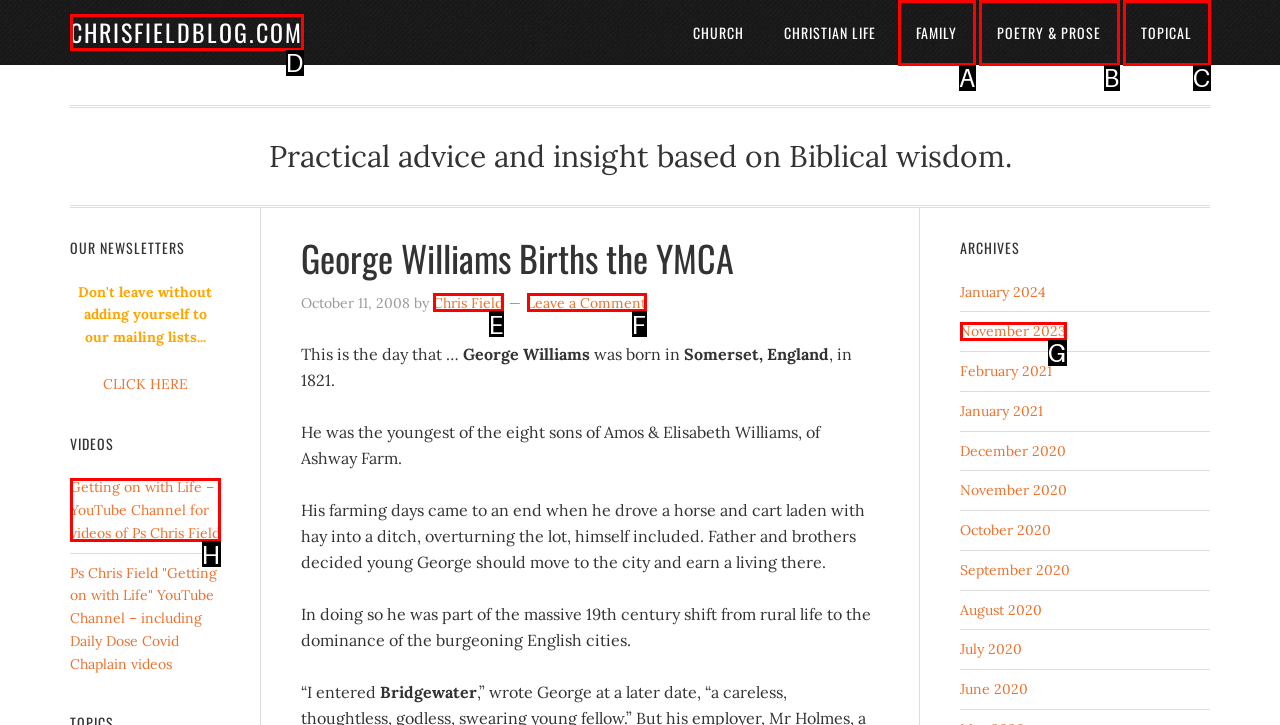Select the HTML element that best fits the description: Leave a Comment
Respond with the letter of the correct option from the choices given.

F